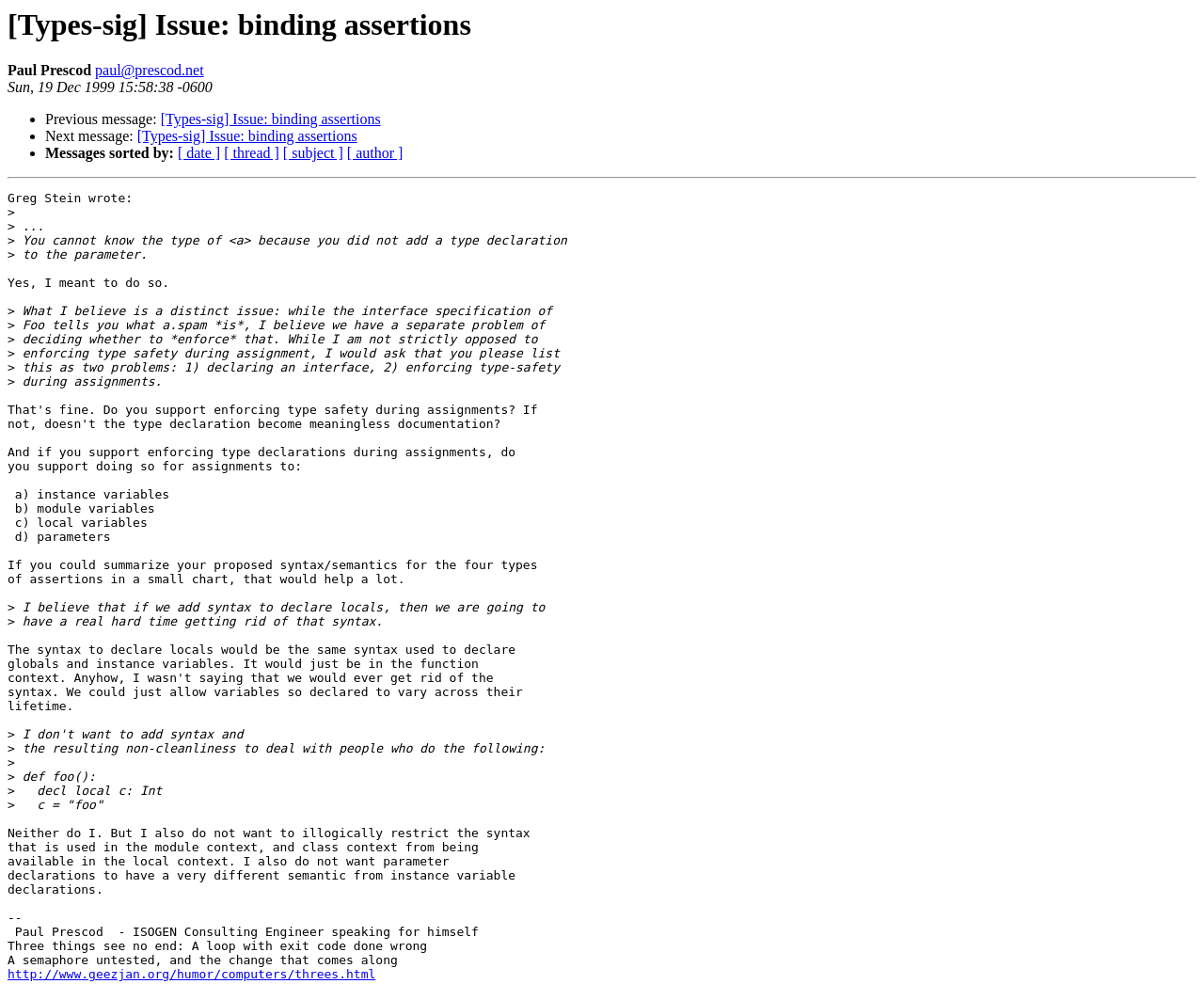Find the bounding box coordinates of the clickable region needed to perform the following instruction: "Visit Paul Prescod's homepage". The coordinates should be provided as four float numbers between 0 and 1, i.e., [left, top, right, bottom].

[0.079, 0.064, 0.169, 0.08]